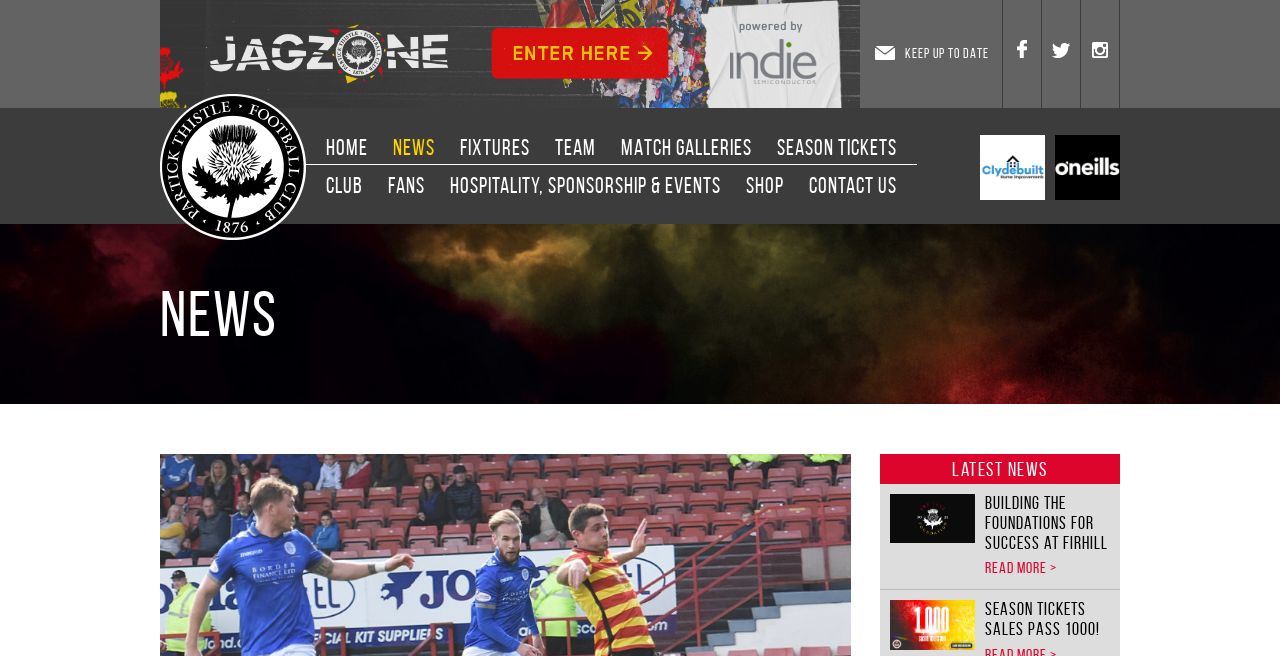Identify the bounding box coordinates for the element that needs to be clicked to fulfill this instruction: "View the Season tickets sales pass 1000! news". Provide the coordinates in the format of four float numbers between 0 and 1: [left, top, right, bottom].

[0.77, 0.915, 0.867, 0.98]